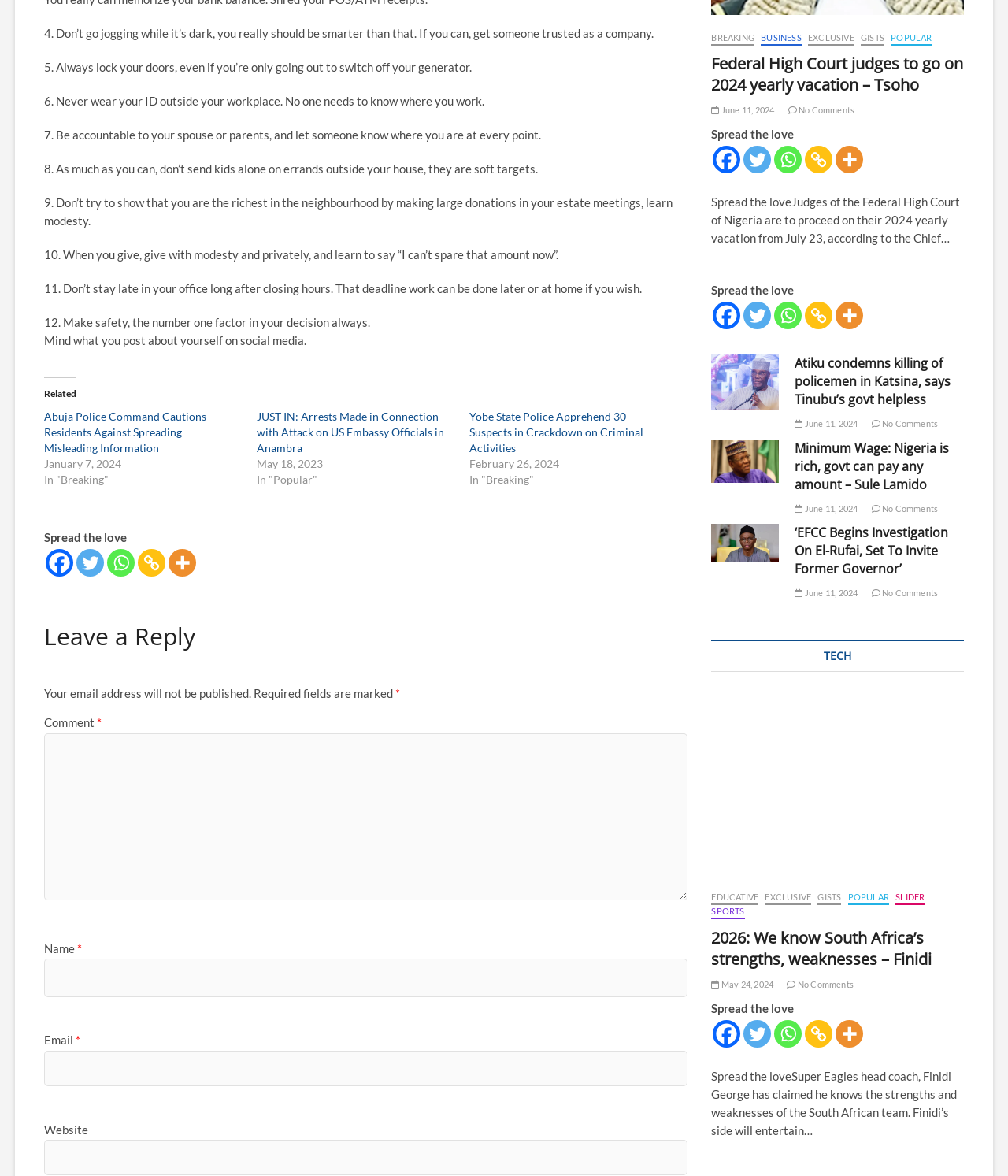Find the bounding box coordinates for the element that must be clicked to complete the instruction: "Click on the 'Abuja Police Command Cautions Residents Against Spreading Misleading Information' link to read the article". The coordinates should be four float numbers between 0 and 1, indicated as [left, top, right, bottom].

[0.044, 0.348, 0.205, 0.386]